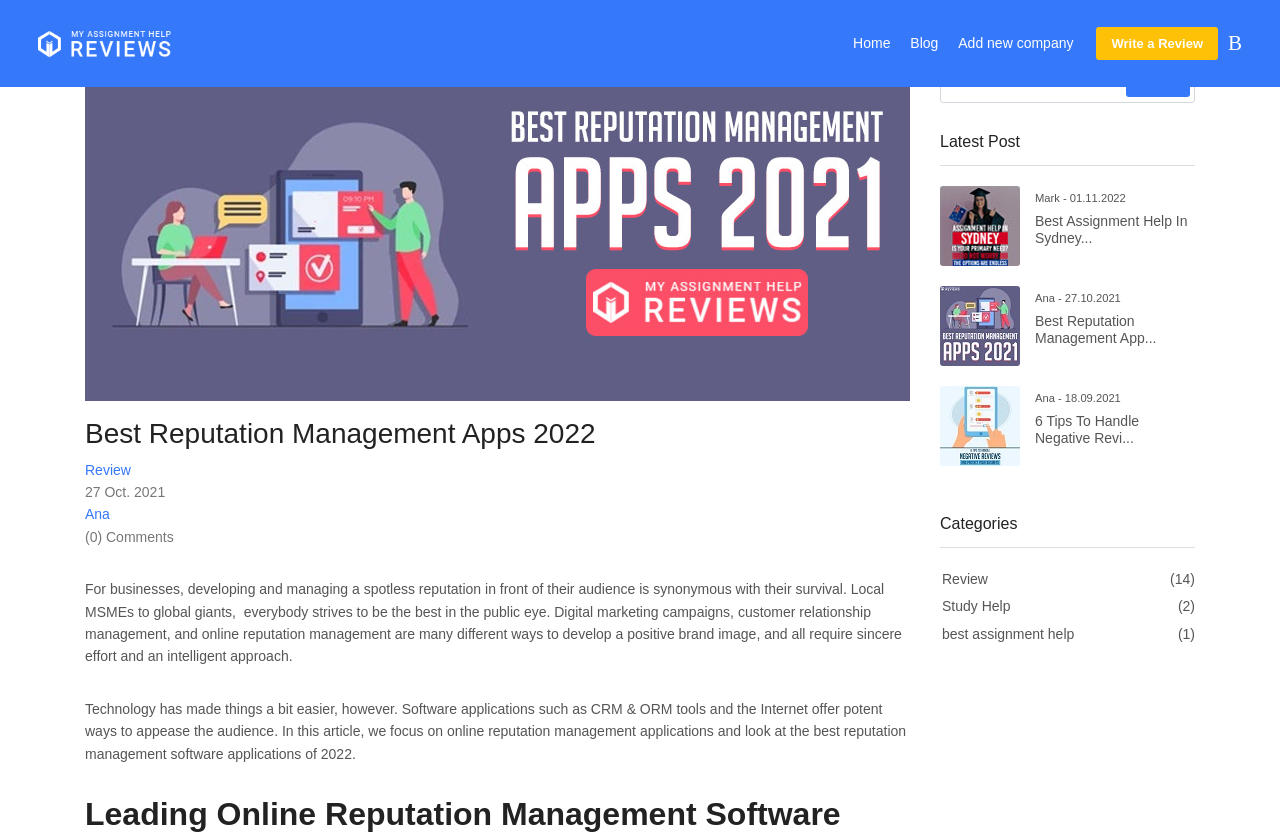Show the bounding box coordinates of the region that should be clicked to follow the instruction: "Sign in to access more features."

[0.959, 0.039, 0.977, 0.067]